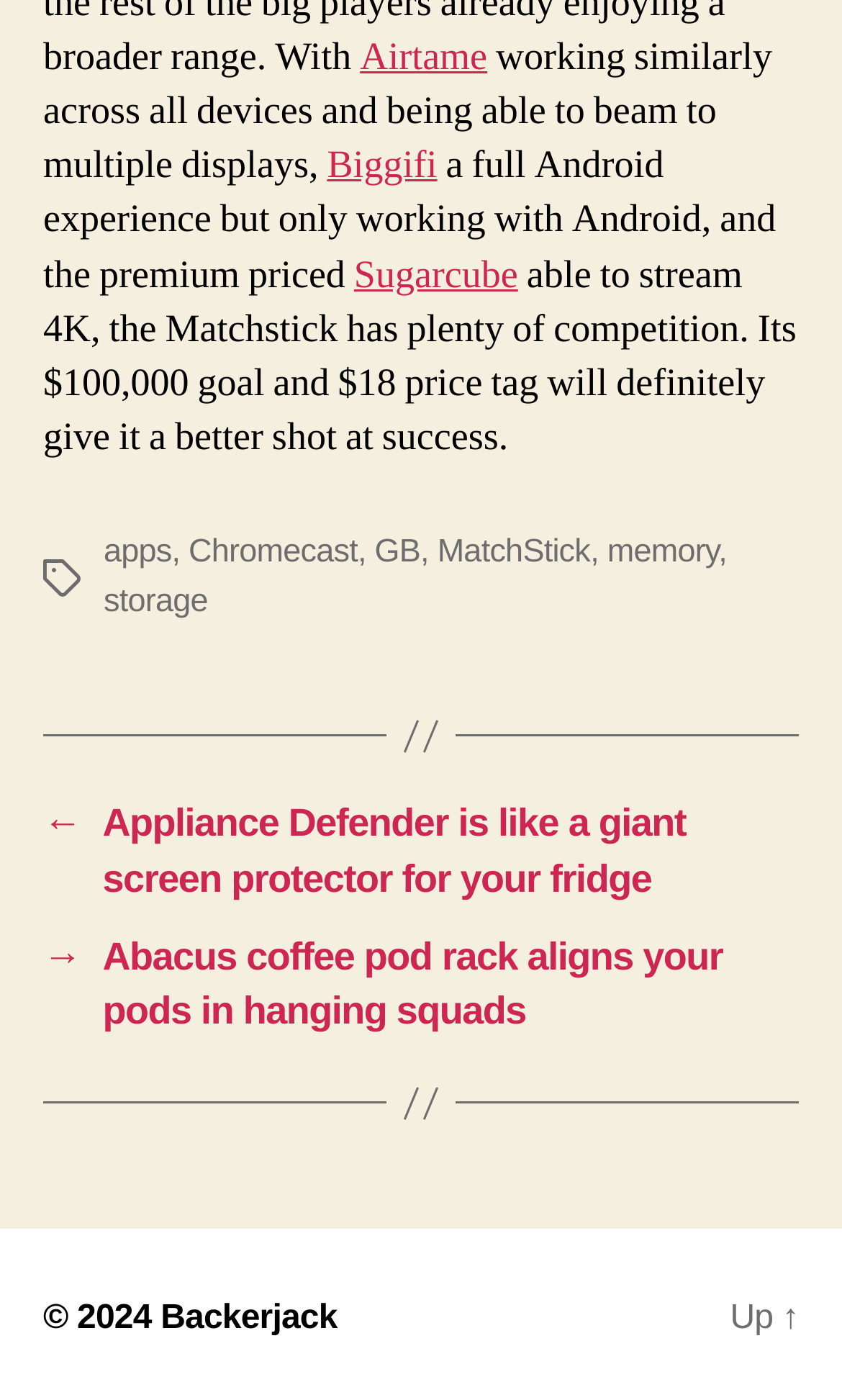Please specify the bounding box coordinates of the clickable region to carry out the following instruction: "Read the CSS Work page". The coordinates should be four float numbers between 0 and 1, in the format [left, top, right, bottom].

None